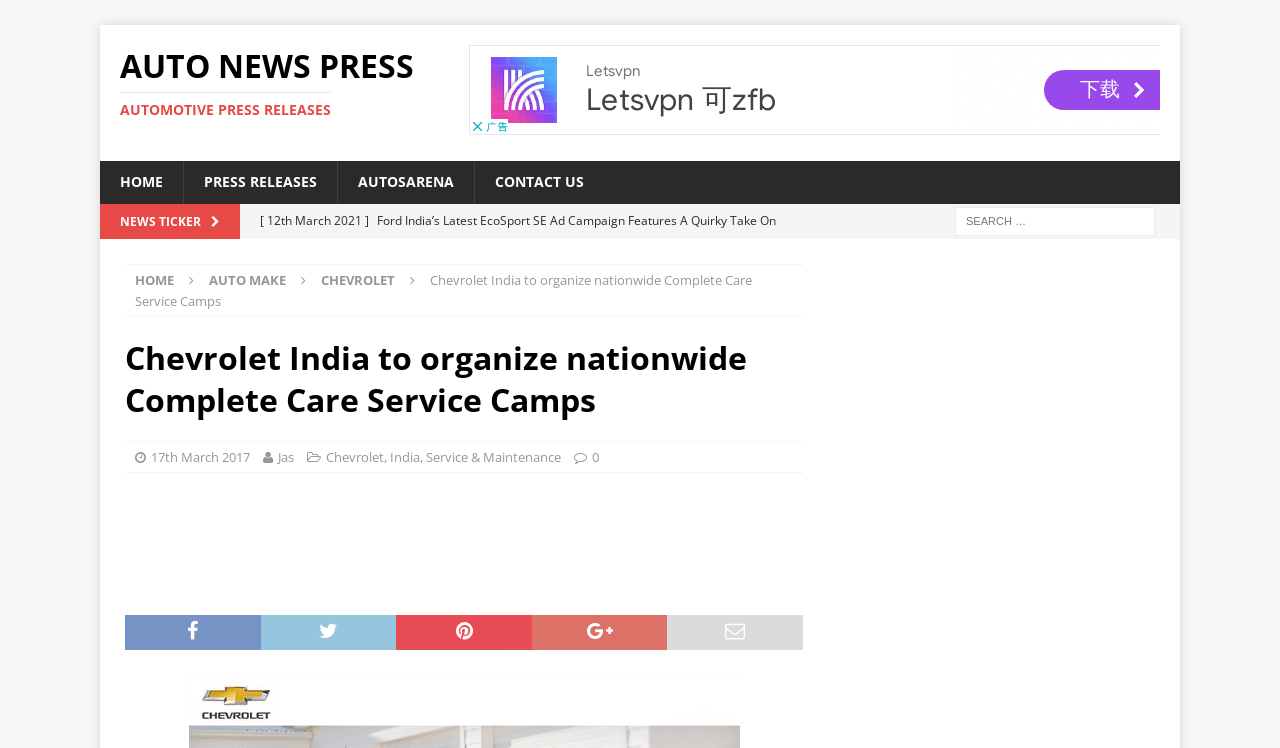Show the bounding box coordinates of the element that should be clicked to complete the task: "Search for:".

[0.746, 0.276, 0.902, 0.315]